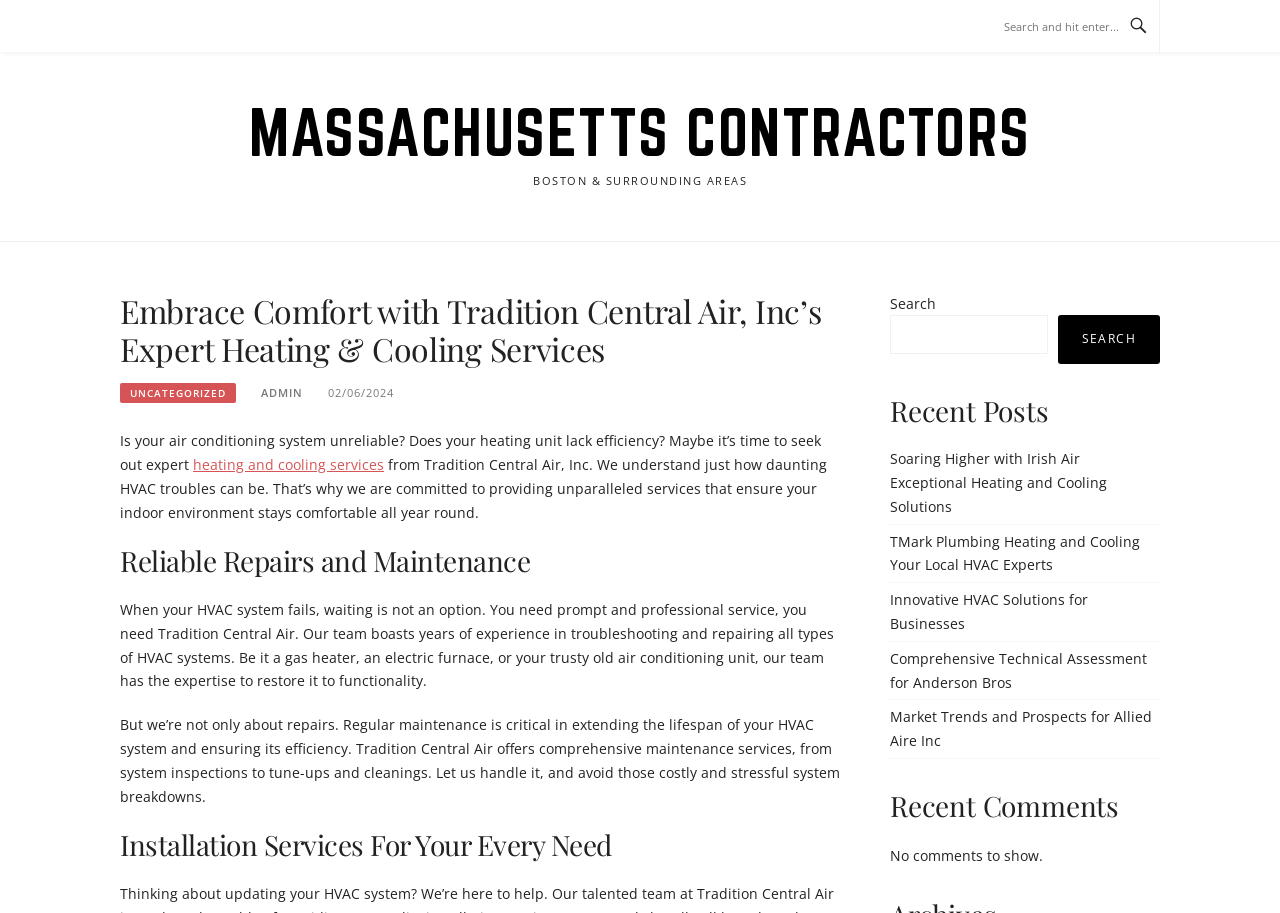Using the details from the image, please elaborate on the following question: What is the location of the company?

I found a static text 'BOSTON & SURROUNDING AREAS' which suggests that the company is located in Boston and surrounding areas.